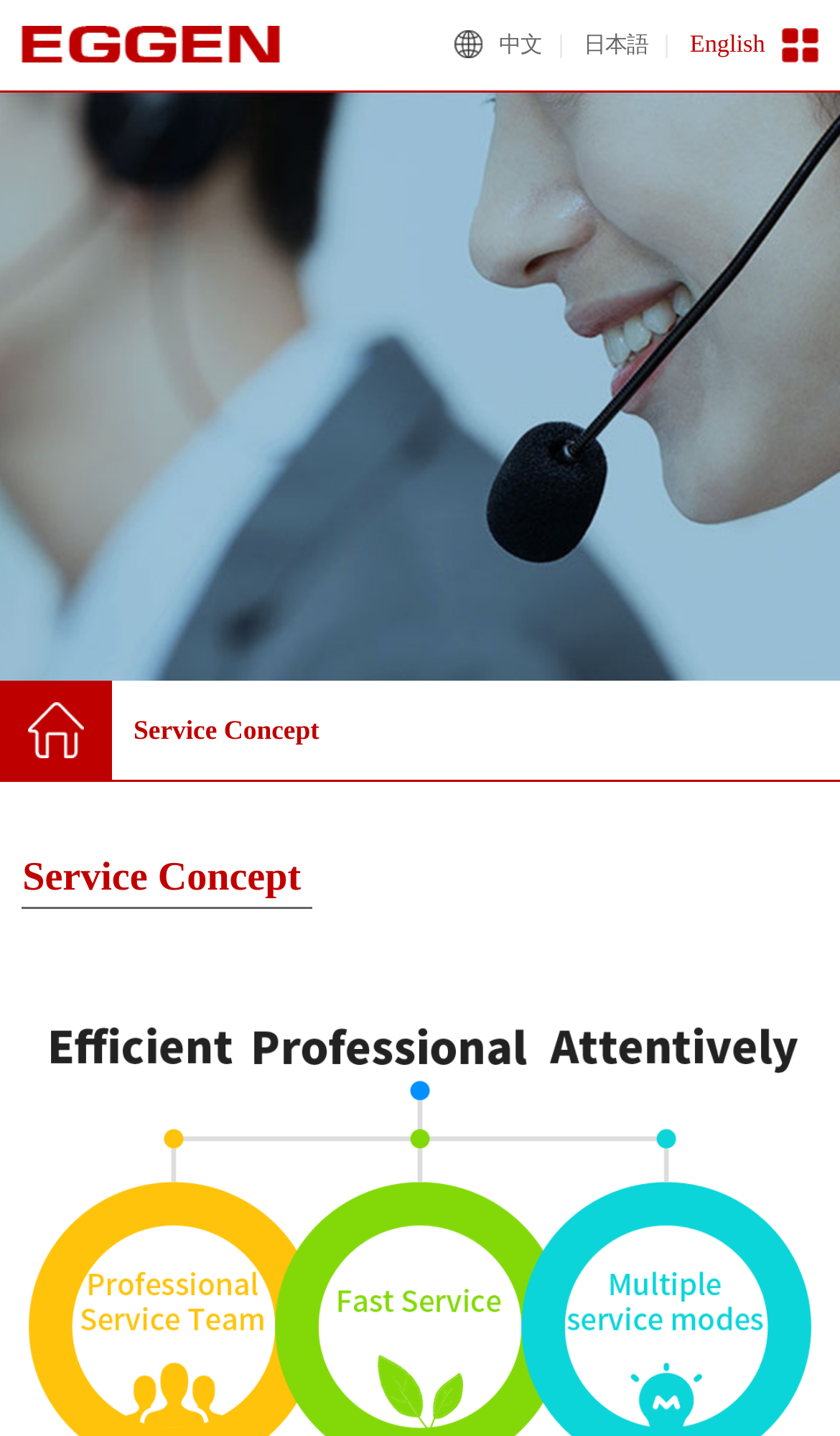Using the provided description: "English", find the bounding box coordinates of the corresponding UI element. The output should be four float numbers between 0 and 1, in the format [left, top, right, bottom].

[0.801, 0.022, 0.931, 0.04]